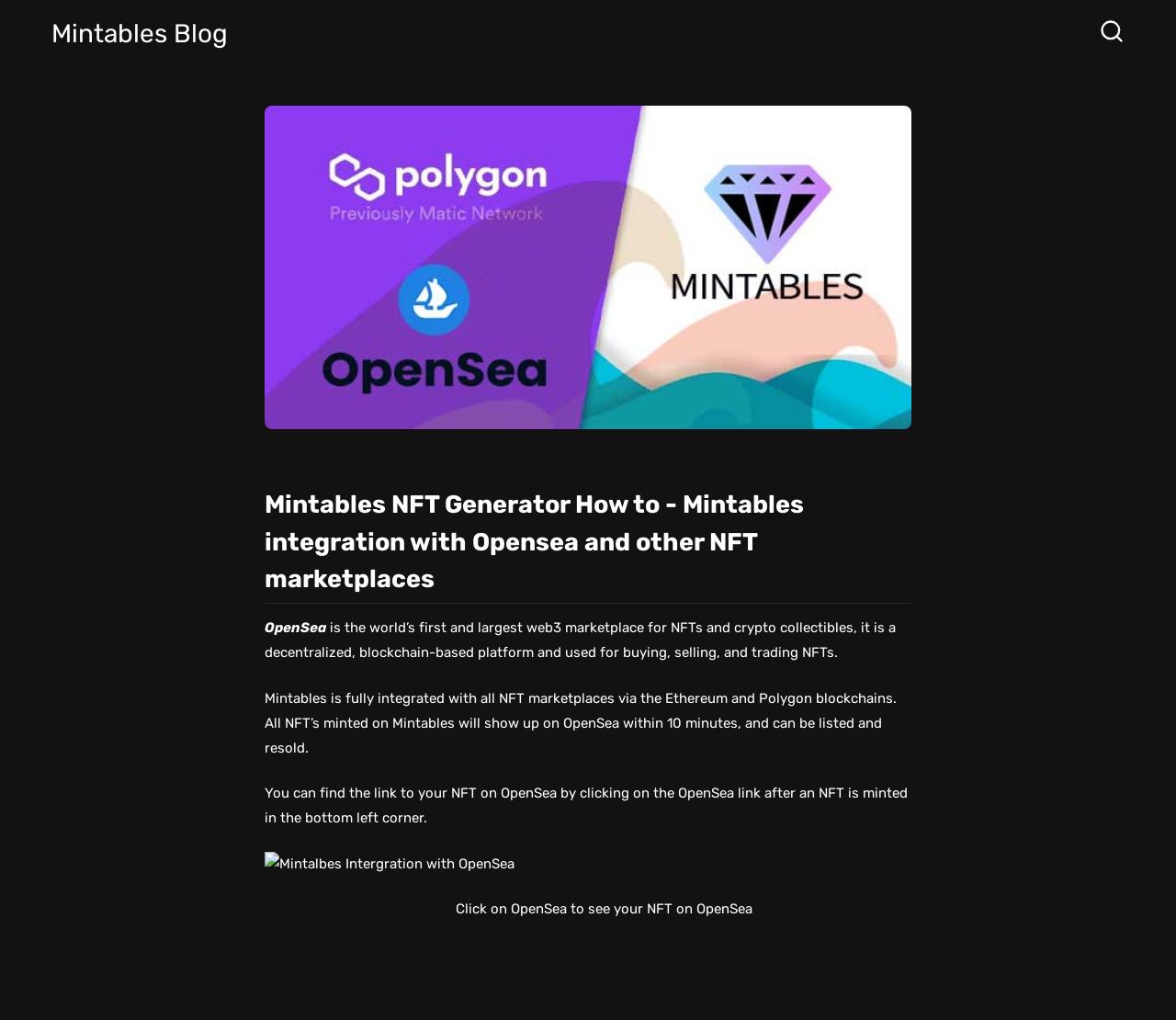For the following element description, predict the bounding box coordinates in the format (top-left x, top-left y, bottom-right x, bottom-right y). All values should be floating point numbers between 0 and 1. Description: Mintables Blog

[0.044, 0.018, 0.194, 0.048]